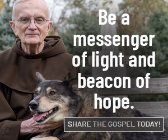Provide a thorough description of the image.

The image features a warm and inviting scene depicting an elderly man dressed in a brown Franciscan habit, gently holding a black-and-brown dog by his side. The man has a serene expression, suggesting wisdom and kindness, as he looks directly at the viewer. Above them, bold text reads, "Be a messenger of light and beacon of hope," conveying a strong message of positivity and encouragement. At the bottom, there is a call to action stating, "SHARE THE GOSPEL TODAY!" This image evokes feelings of compassion and community, encouraging viewers to spread hope and kindness in their own lives.